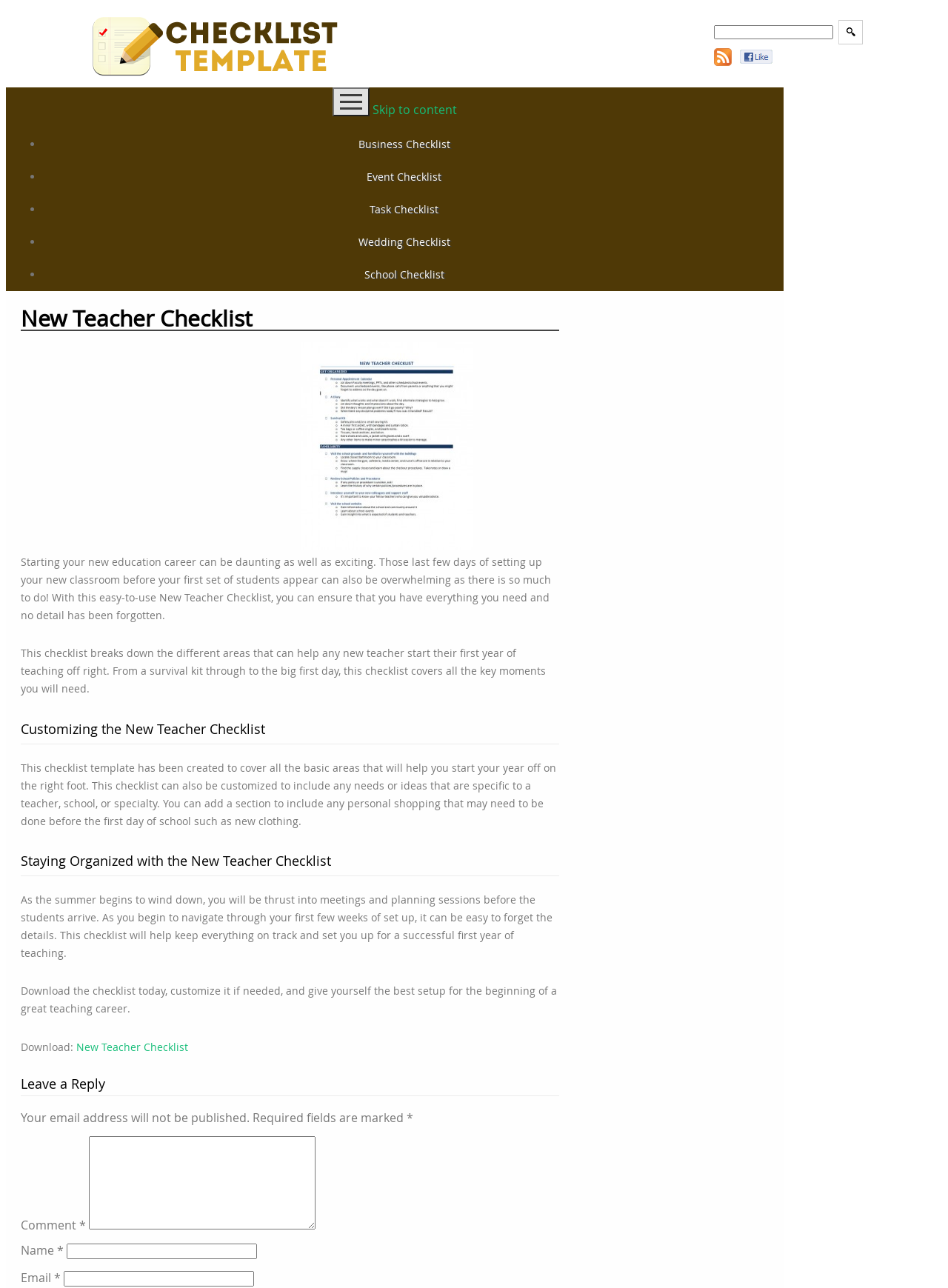Write an exhaustive caption that covers the webpage's main aspects.

This webpage is dedicated to providing a free New Teacher Checklist, a valuable resource for educators starting their new career. The page is divided into two main sections: a navigation area on the top and a content area below.

At the top, there are two layout tables, one on the left and one on the right. The left table contains a link to a "Checklist Template" with an accompanying image. The right table has a search bar with a "GO" button and a link to "Like Us On Facebook" with a corresponding image.

Below the navigation area, there is a prominent button and a "Skip to content" link. The main content is organized into an article with several sections. The first section has a heading "New Teacher Checklist" and introduces the purpose of the checklist, which is to help new teachers prepare for their first year of teaching. The text explains that the checklist covers all the key moments a new teacher will need, from a survival kit to the big first day.

The next section is titled "Customizing the New Teacher Checklist" and discusses how the checklist can be tailored to individual needs. The following section, "Staying Organized with the New Teacher Checklist," emphasizes the importance of staying organized during the first few weeks of setup and how the checklist can help with that.

The content area also includes a call-to-action to download the checklist, customize it if needed, and set oneself up for a successful first year of teaching. There is a "Download" link and a brief text encouraging users to take action.

Finally, the page has a "Leave a Reply" section where users can provide feedback or comments. This section includes fields for name, email, and comment, with required fields marked accordingly.